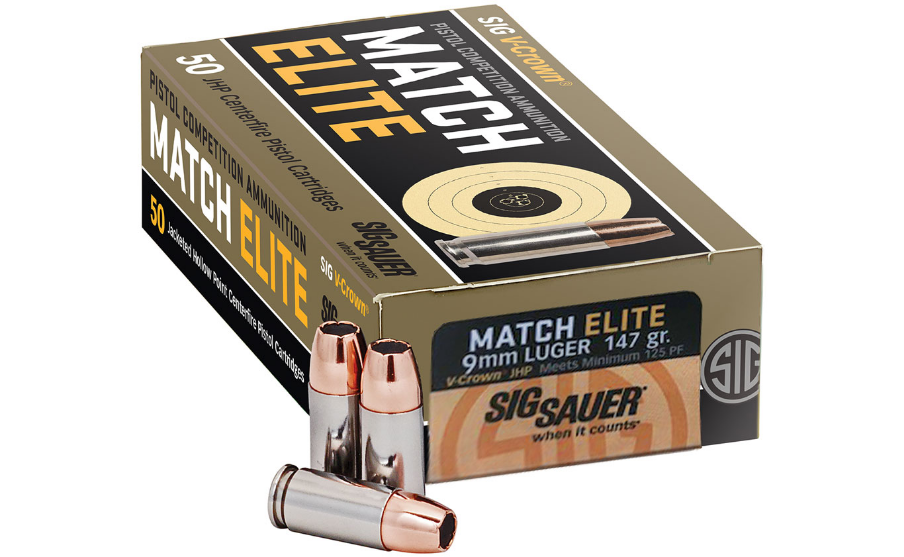Break down the image and provide a full description, noting any significant aspects.

The image showcases the SIG SAUER Match Elite pistol competition ammunition, prominently displayed in its distinctive packaging. The box, designed for competitive shooters, features the words "MATCH ELITE" in bold letters, emphasizing its high-performance designation. This ammunition is specifically tailored for use in pistol competitions, with a caliber of 9mm Luger and a weight of 147 grains. In addition to the packaging, three shiny, copper-jacketed bullets are positioned in front of the box, highlighting the product's quality and readiness for precision shooting. This ammunition is noted for its low recoil and exceptional accuracy, making it a favored choice among professional and everyday shooters looking to enhance their performance in fast-paced competitions.